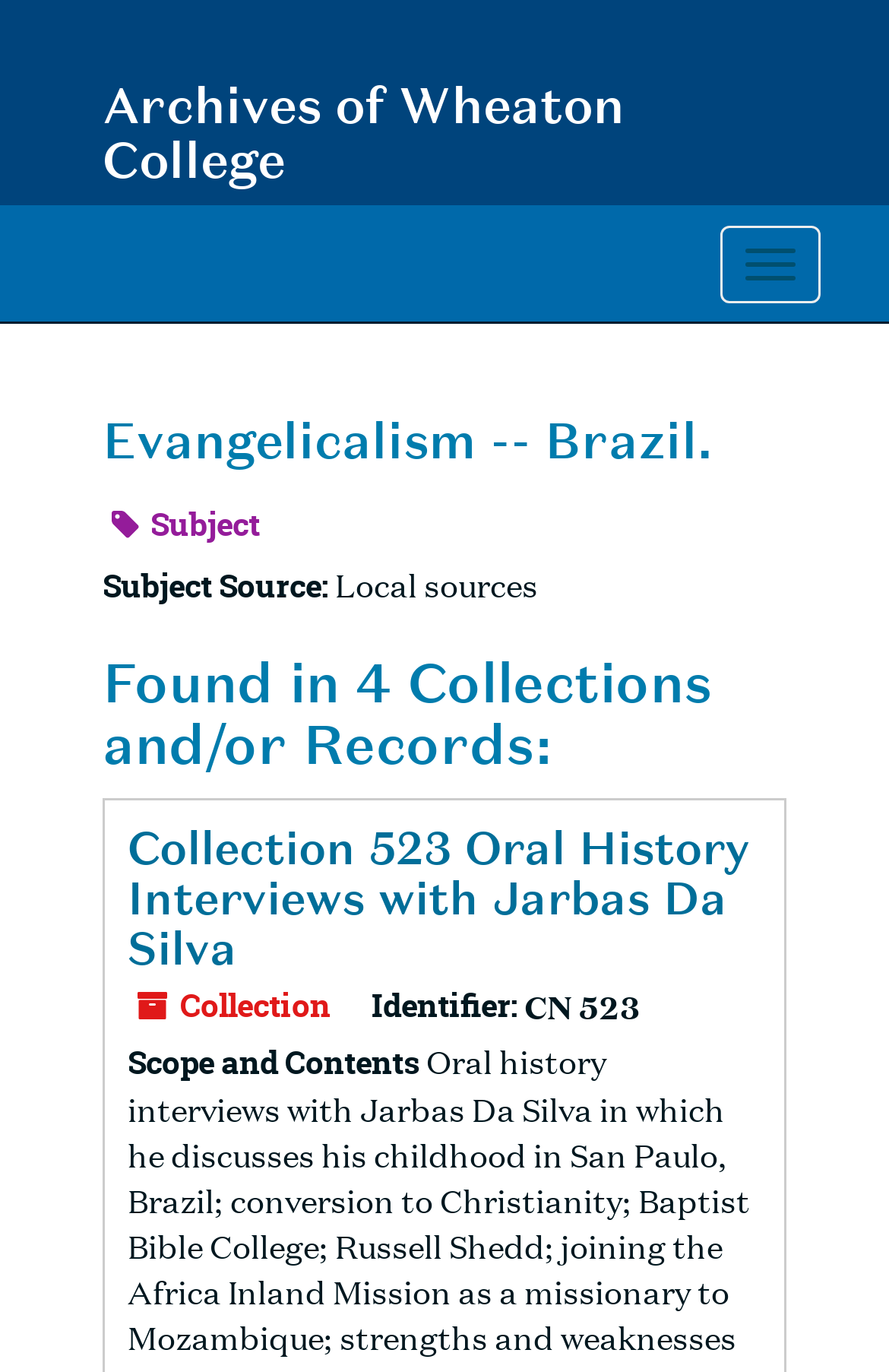Refer to the screenshot and give an in-depth answer to this question: What is the subject source of the archives?

I looked for information about the subject source of the archives and found that it is mentioned as 'Local sources'.